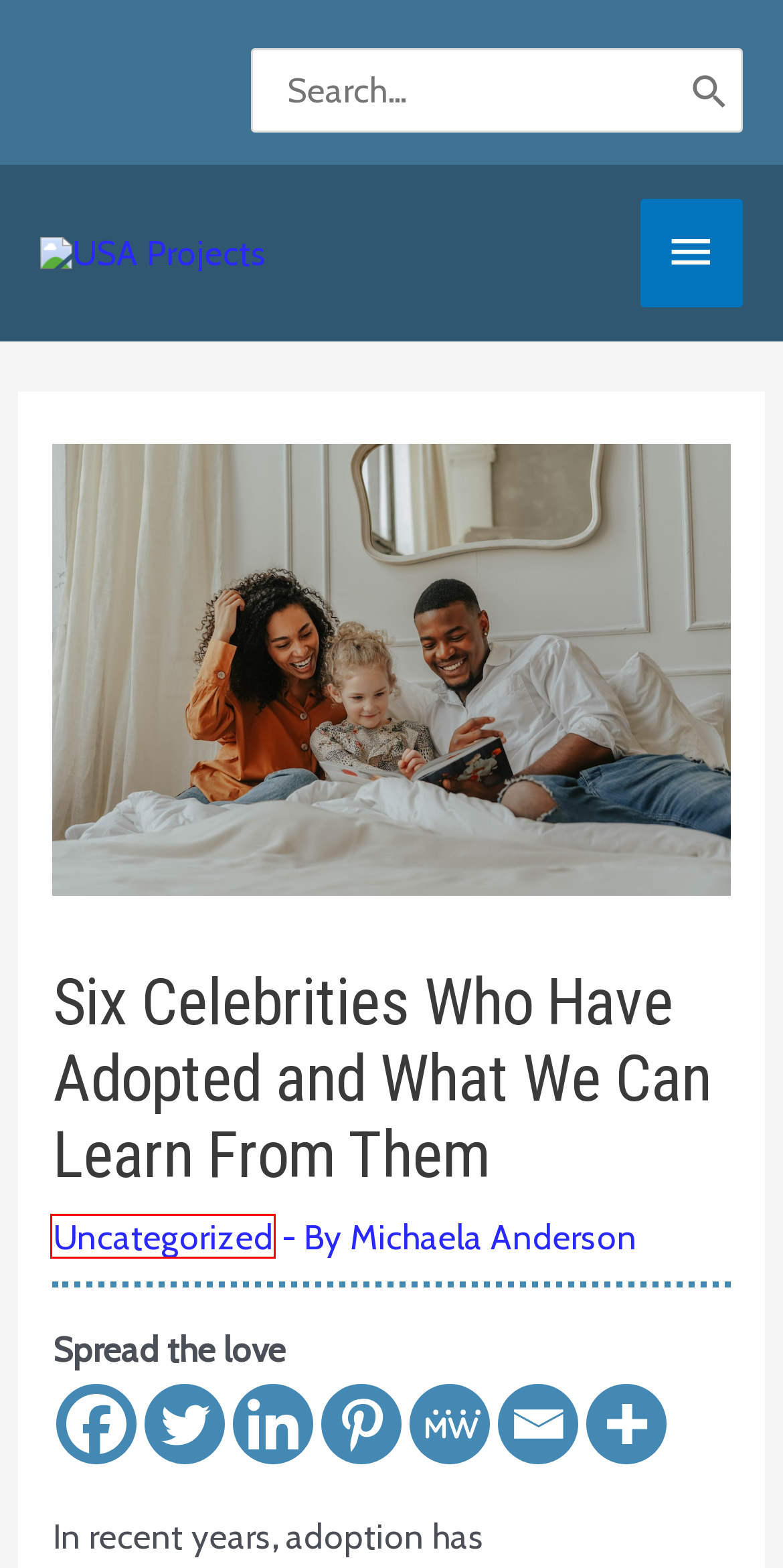Look at the screenshot of a webpage that includes a red bounding box around a UI element. Select the most appropriate webpage description that matches the page seen after clicking the highlighted element. Here are the candidates:
A. Uncategorized Archives - USA Projects
B. Navigating the Wilderness: A Guide to Obtaining a Hiking Permit in Colorado
C. USA Projects: Empowering Change with Social Impact
D. 7 Facts About Mobile IV Treatment Services
E. Legal Matters That Seniors Should Know About - USA Projects
F. What Differentiates Luxury Interior Design? - USA Projects
G. Community Engagement Archives - USA Projects
H. Philanthropy and Giving Archives - USA Projects

A